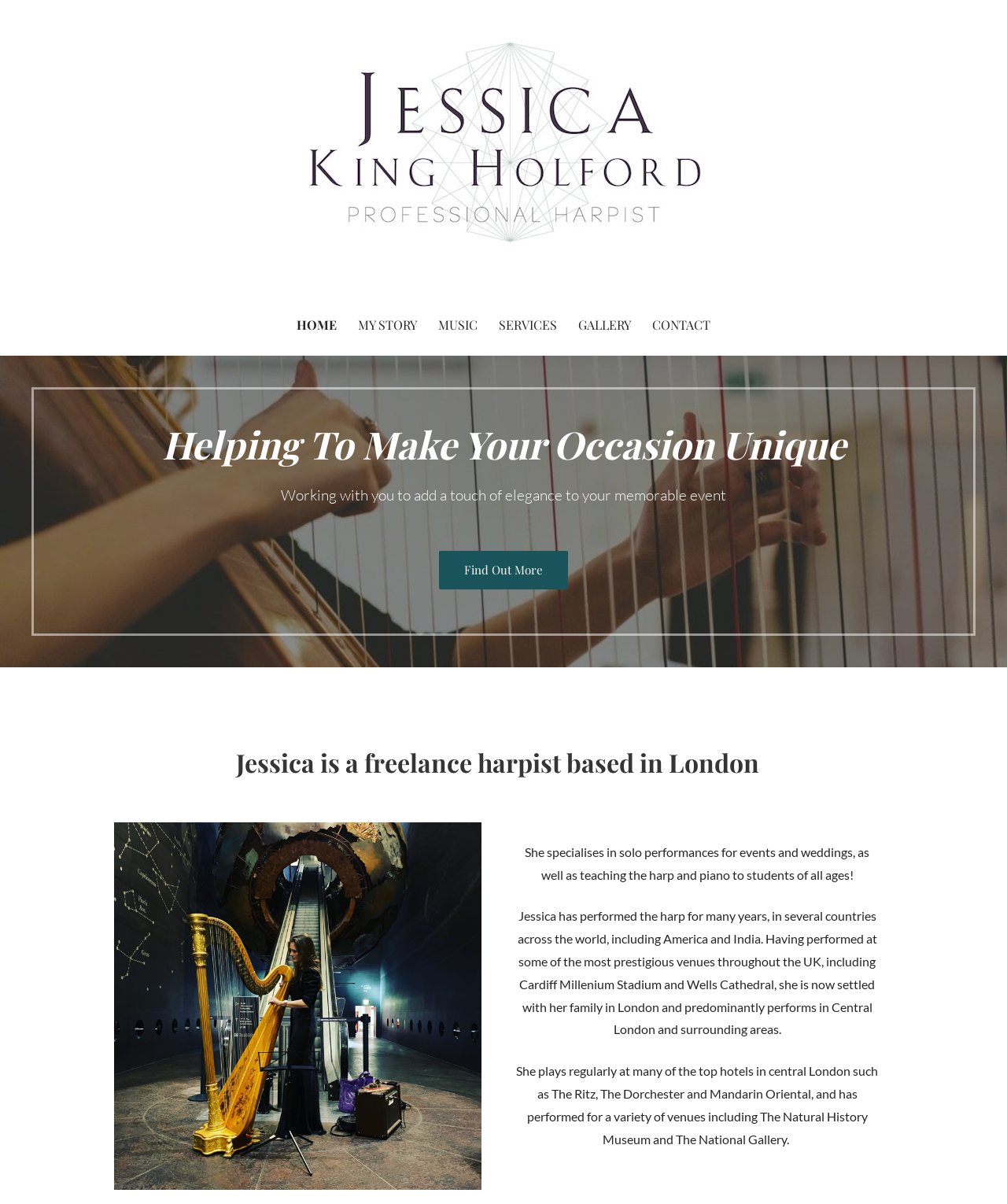Using the elements shown in the image, answer the question comprehensively: Where is Jessica King Holford based?

According to the webpage, Jessica King Holford is a freelance harpist based in London, which is mentioned in the description of her services and performances.